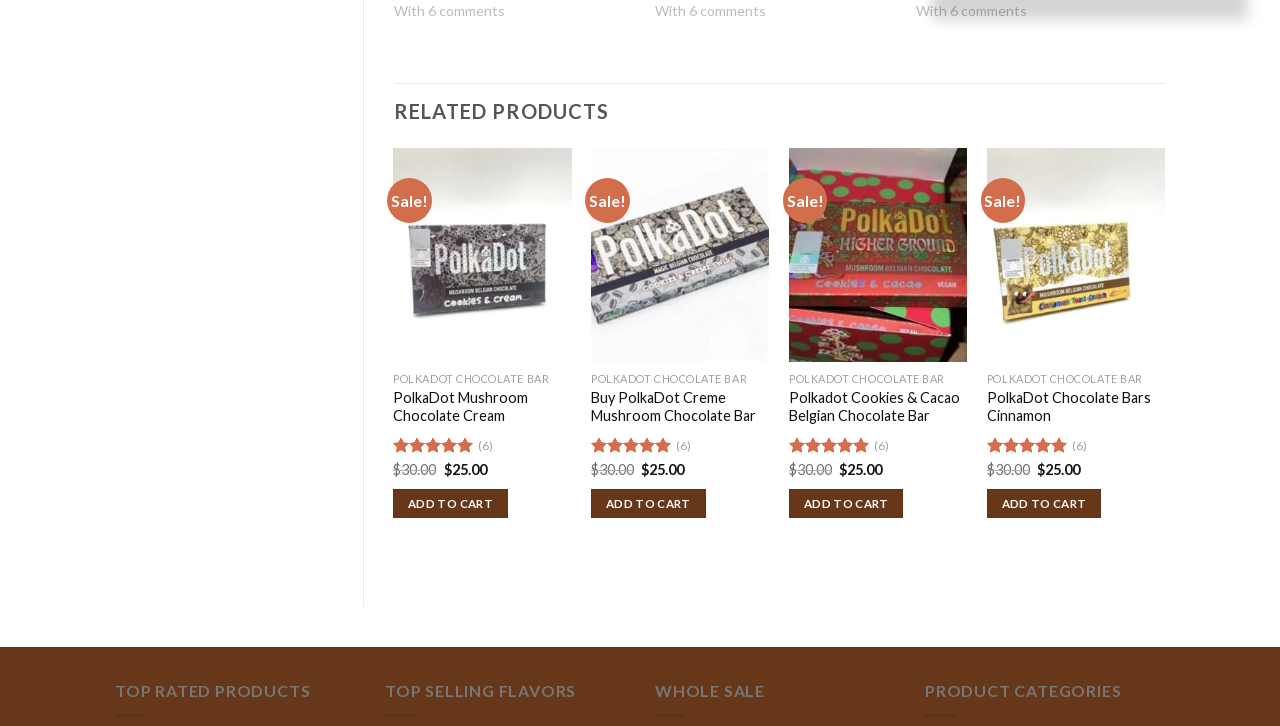From the screenshot, find the bounding box of the UI element matching this description: "aria-label="Polkadot Mushroom Chocolate Bar Strawberries"". Supply the bounding box coordinates in the form [left, top, right, bottom], each a float between 0 and 1.

[0.153, 0.204, 0.292, 0.498]